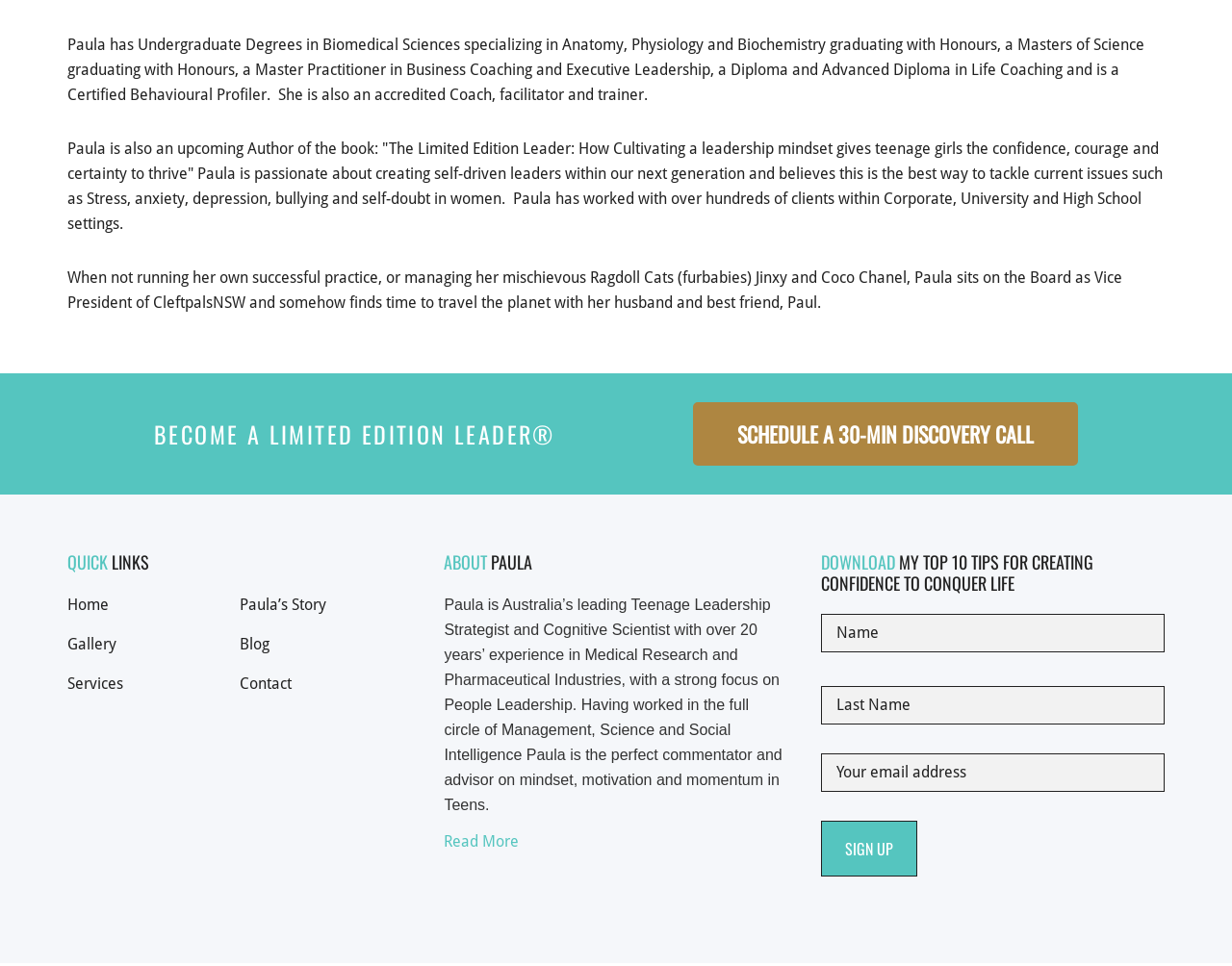Locate the bounding box of the UI element defined by this description: "name="LNAME" placeholder="Last Name"". The coordinates should be given as four float numbers between 0 and 1, formatted as [left, top, right, bottom].

[0.666, 0.71, 0.945, 0.75]